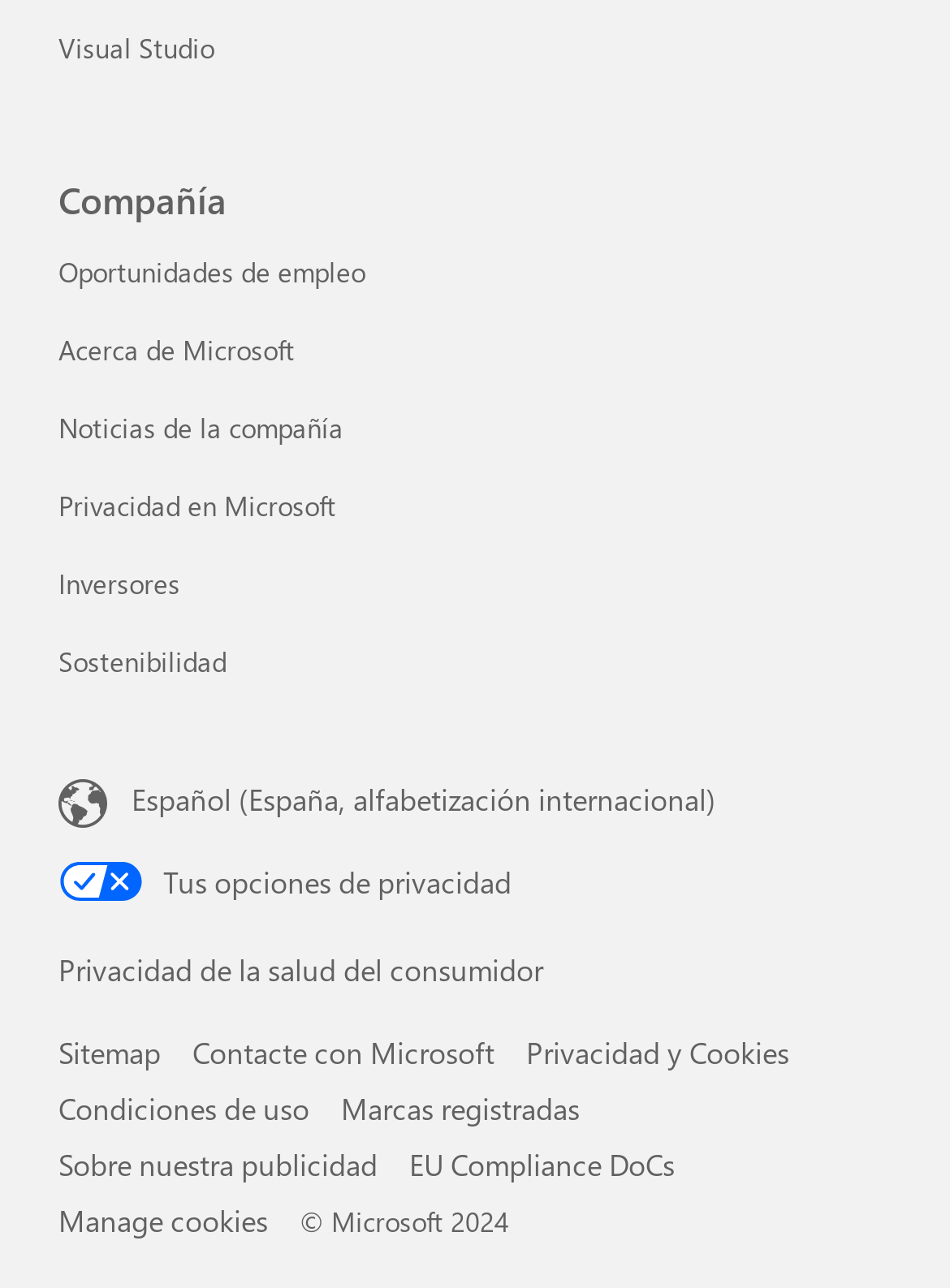Please determine the bounding box coordinates of the section I need to click to accomplish this instruction: "Learn about company news".

[0.062, 0.318, 0.362, 0.346]